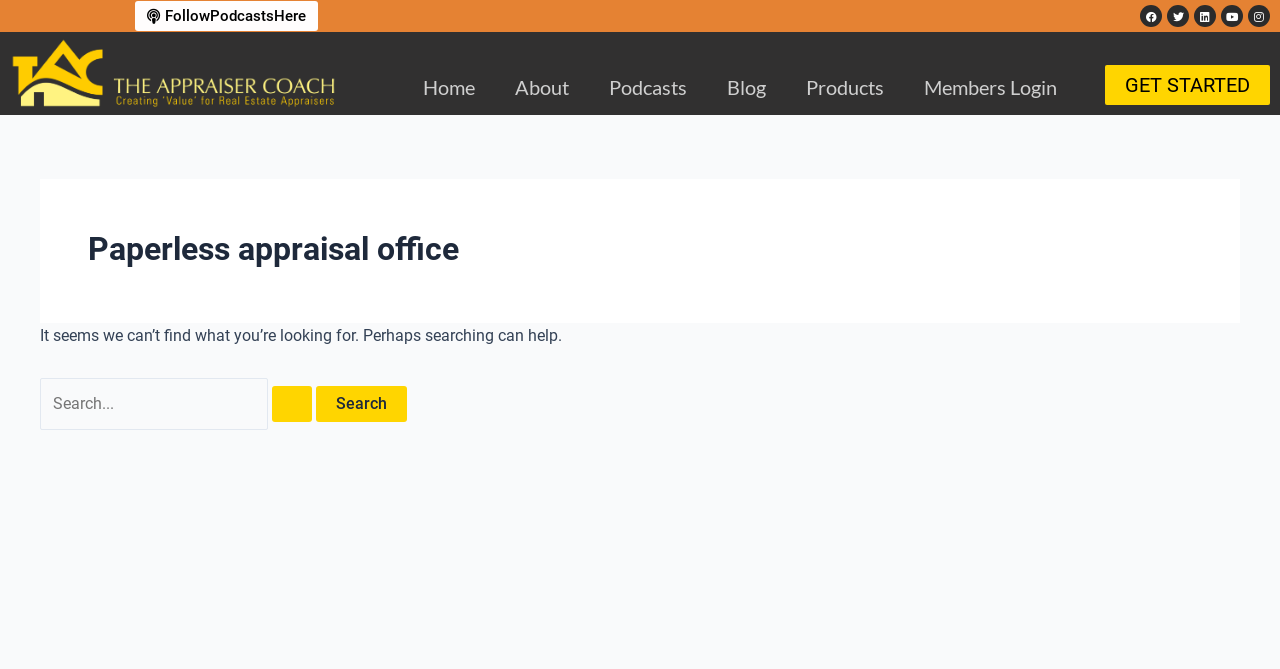Specify the bounding box coordinates of the area that needs to be clicked to achieve the following instruction: "Search for something".

[0.031, 0.565, 0.209, 0.643]